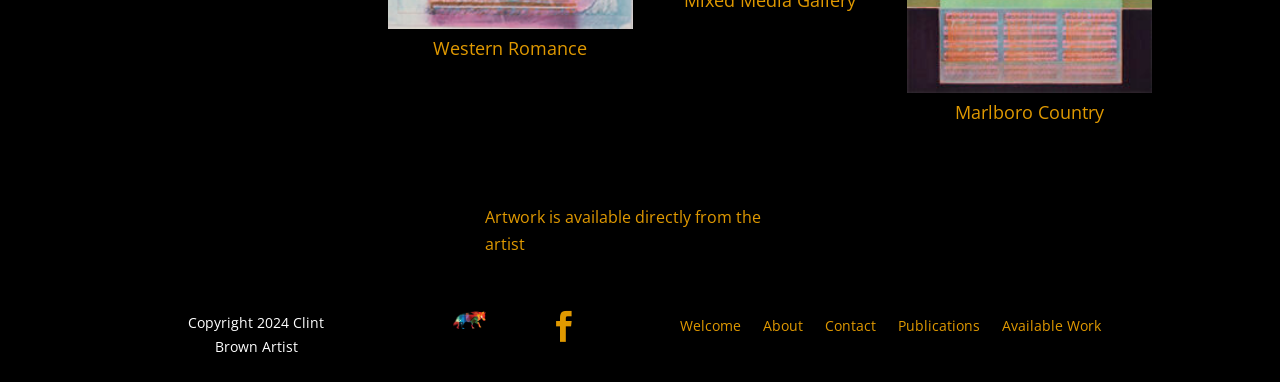What is the theme of the artwork?
Based on the image, answer the question with as much detail as possible.

The heading element 'Western Romance' is prominently displayed on the webpage, indicating that it is the theme of the artwork.